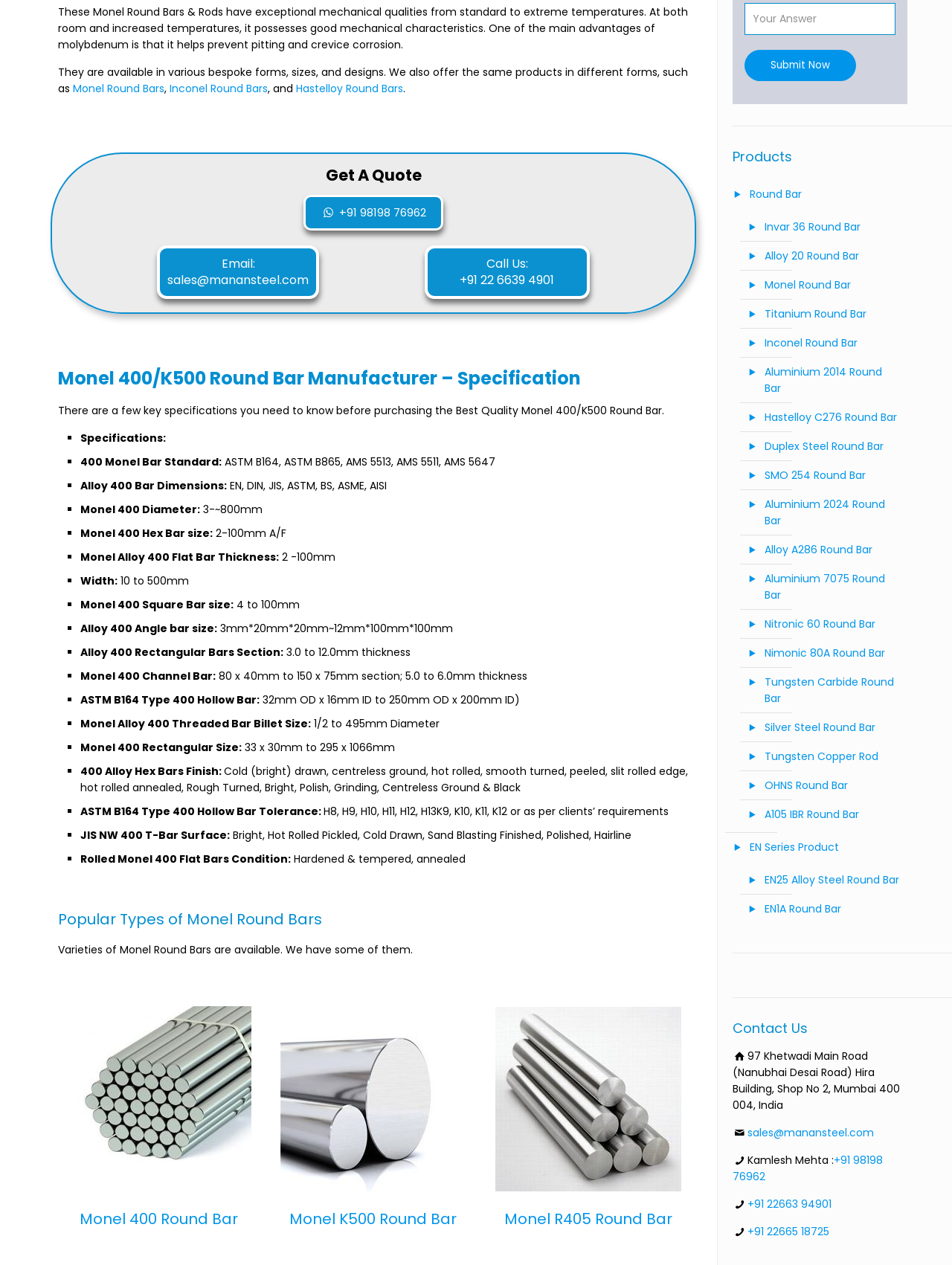Please provide the bounding box coordinates for the element that needs to be clicked to perform the instruction: "Call us". The coordinates must consist of four float numbers between 0 and 1, formatted as [left, top, right, bottom].

[0.483, 0.214, 0.582, 0.228]